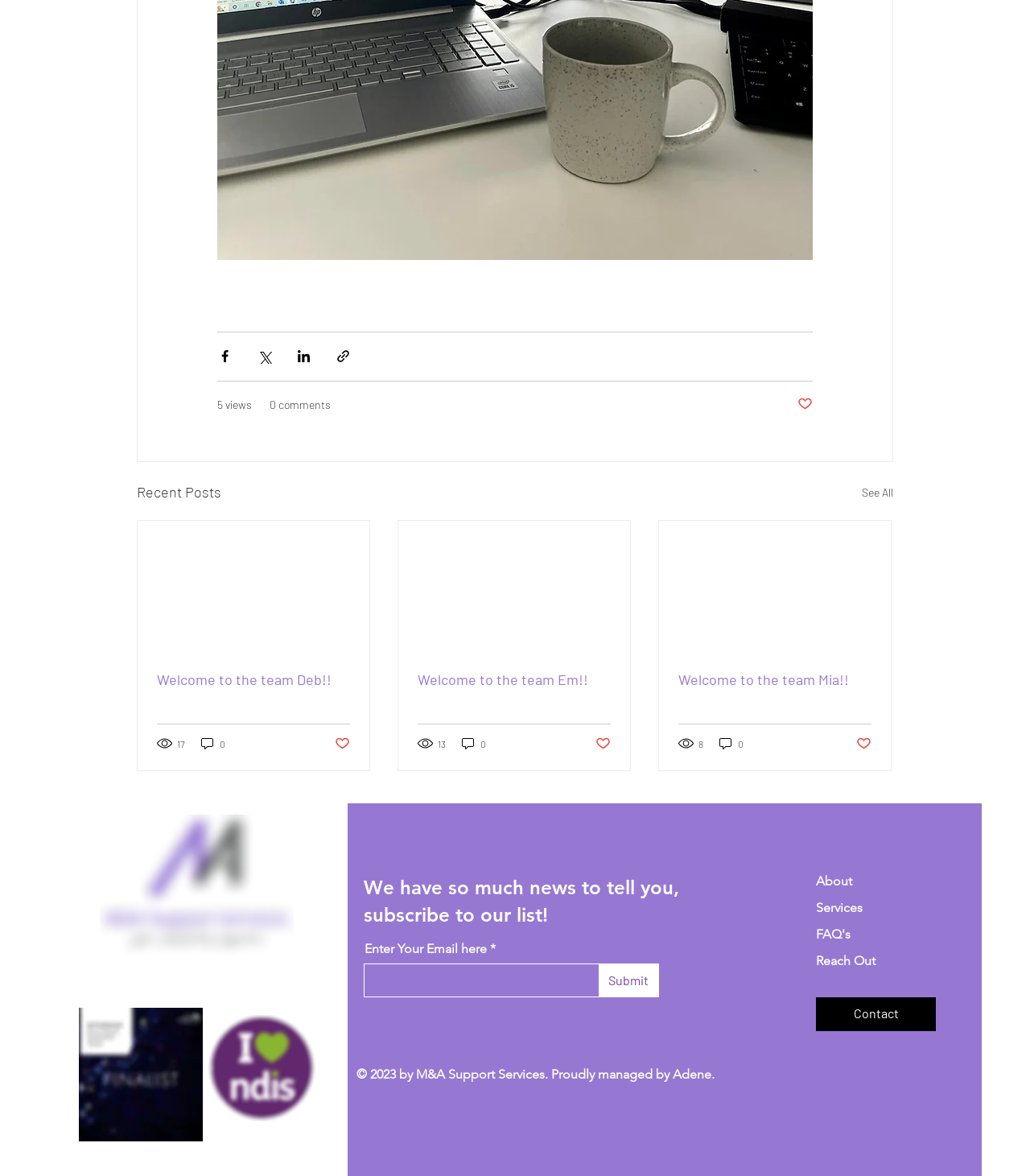How many social media links are in the social bar?
Refer to the image and offer an in-depth and detailed answer to the question.

I found the social media links by looking at the list element labeled as 'Social Bar', which contains two link elements, one for Instagram and one for Facebook. This indicates that there are two social media links in the social bar.